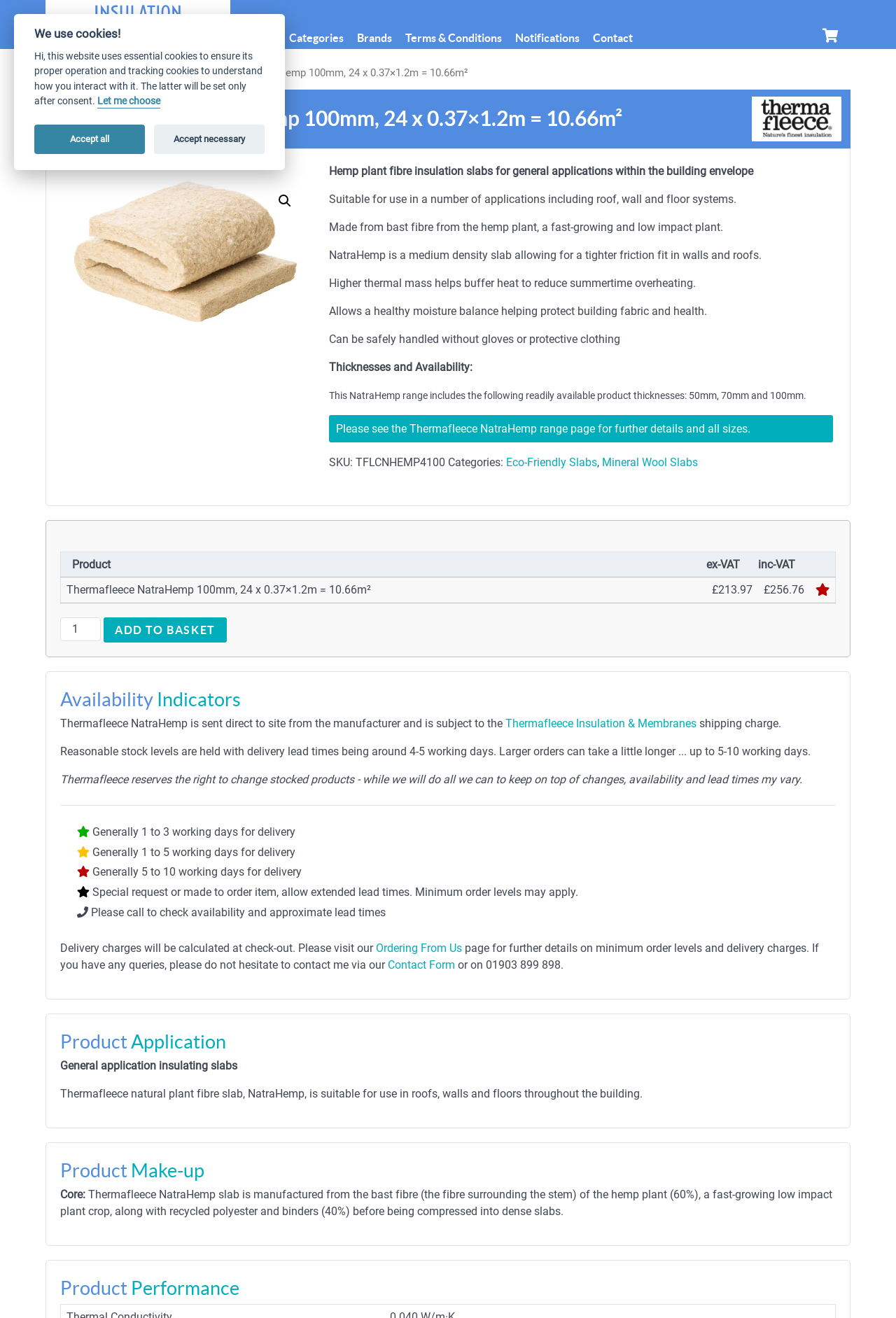How many working days does it take for delivery?
Based on the screenshot, respond with a single word or phrase.

5 to 10 working days